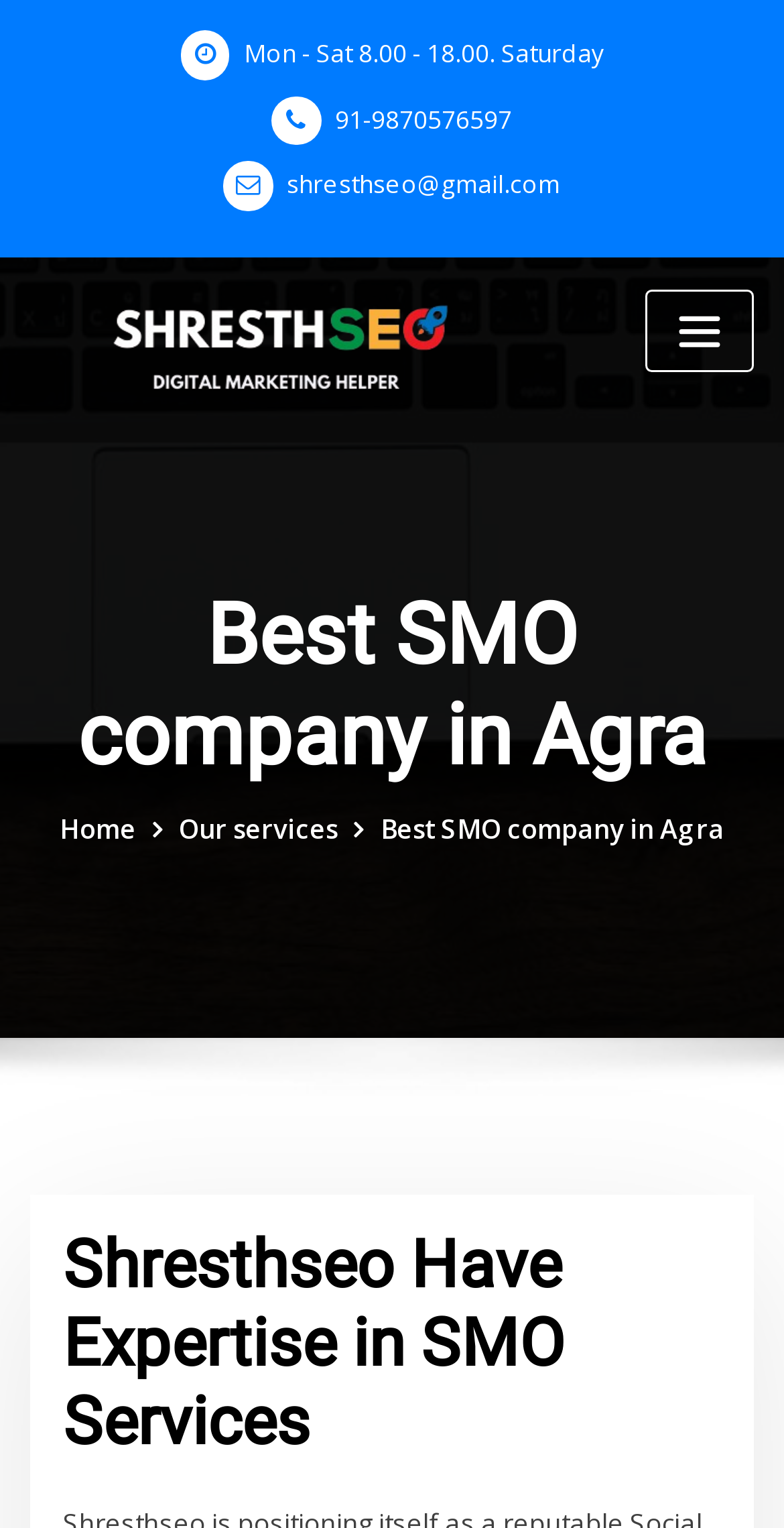Determine the bounding box coordinates of the area to click in order to meet this instruction: "Send an email to shresthseo@gmail.com".

[0.366, 0.11, 0.715, 0.132]